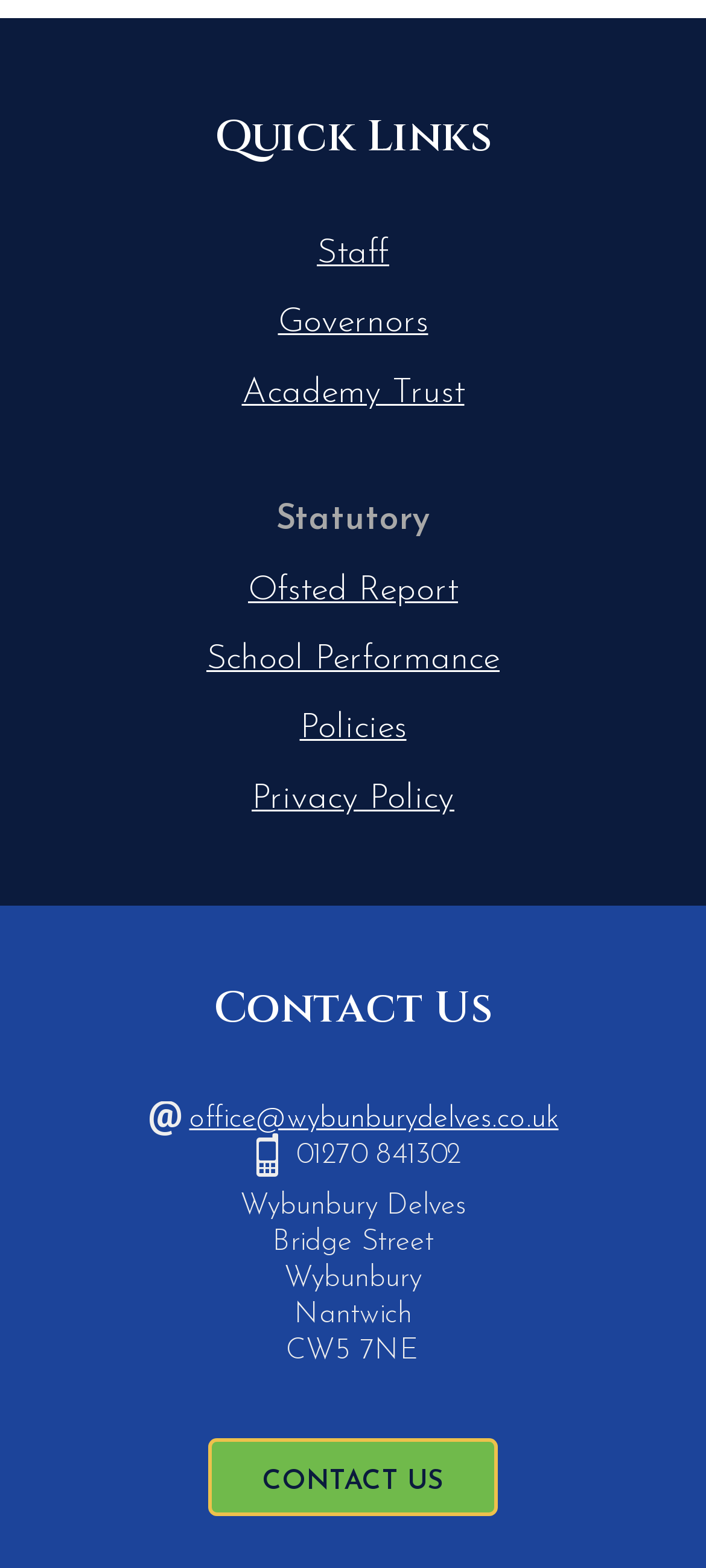Provide the bounding box coordinates in the format (top-left x, top-left y, bottom-right x, bottom-right y). All values are floating point numbers between 0 and 1. Determine the bounding box coordinate of the UI element described as: School Performance

[0.0, 0.405, 1.0, 0.45]